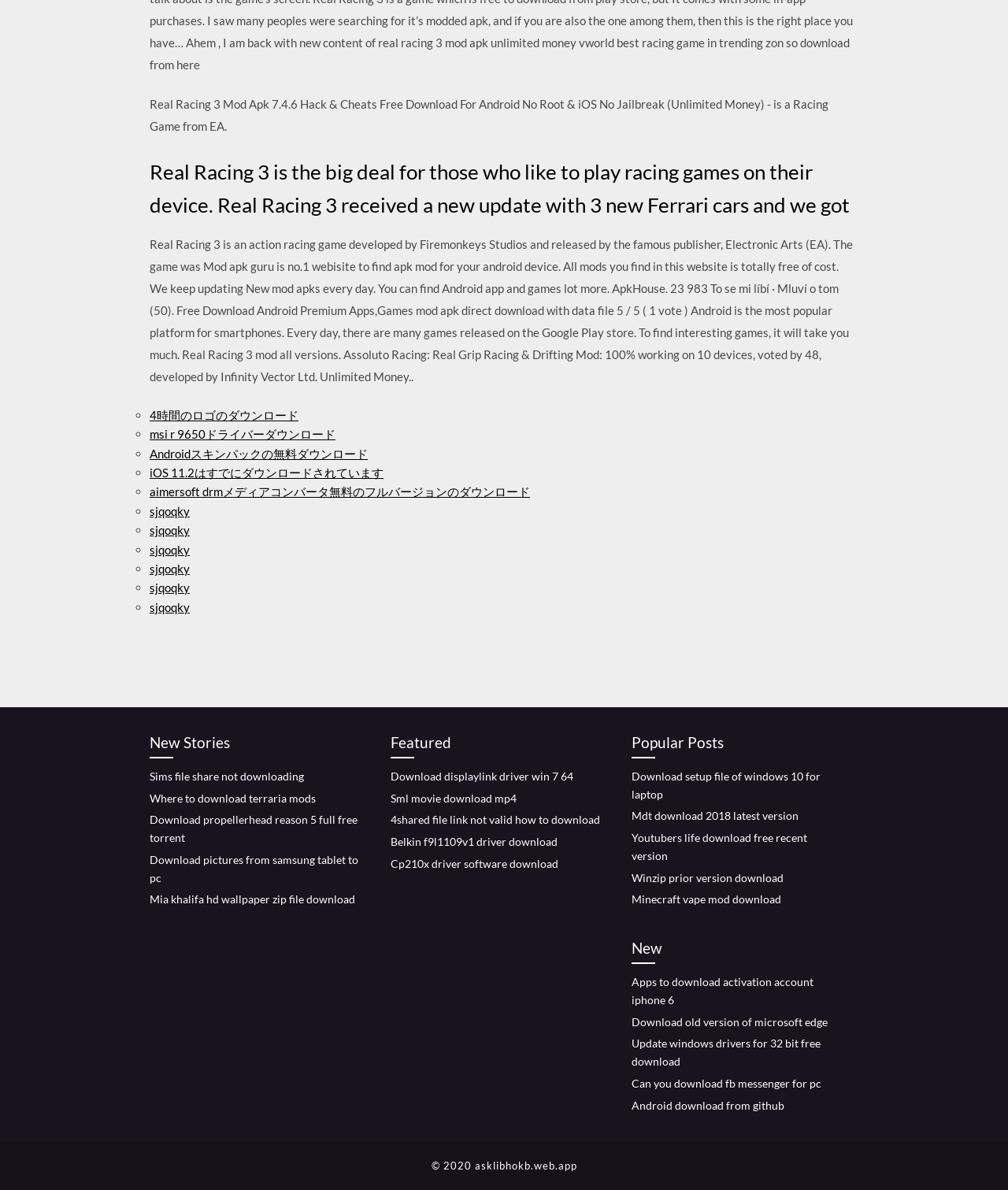Pinpoint the bounding box coordinates of the element to be clicked to execute the instruction: "Read more about Real Racing 3".

[0.148, 0.13, 0.852, 0.186]